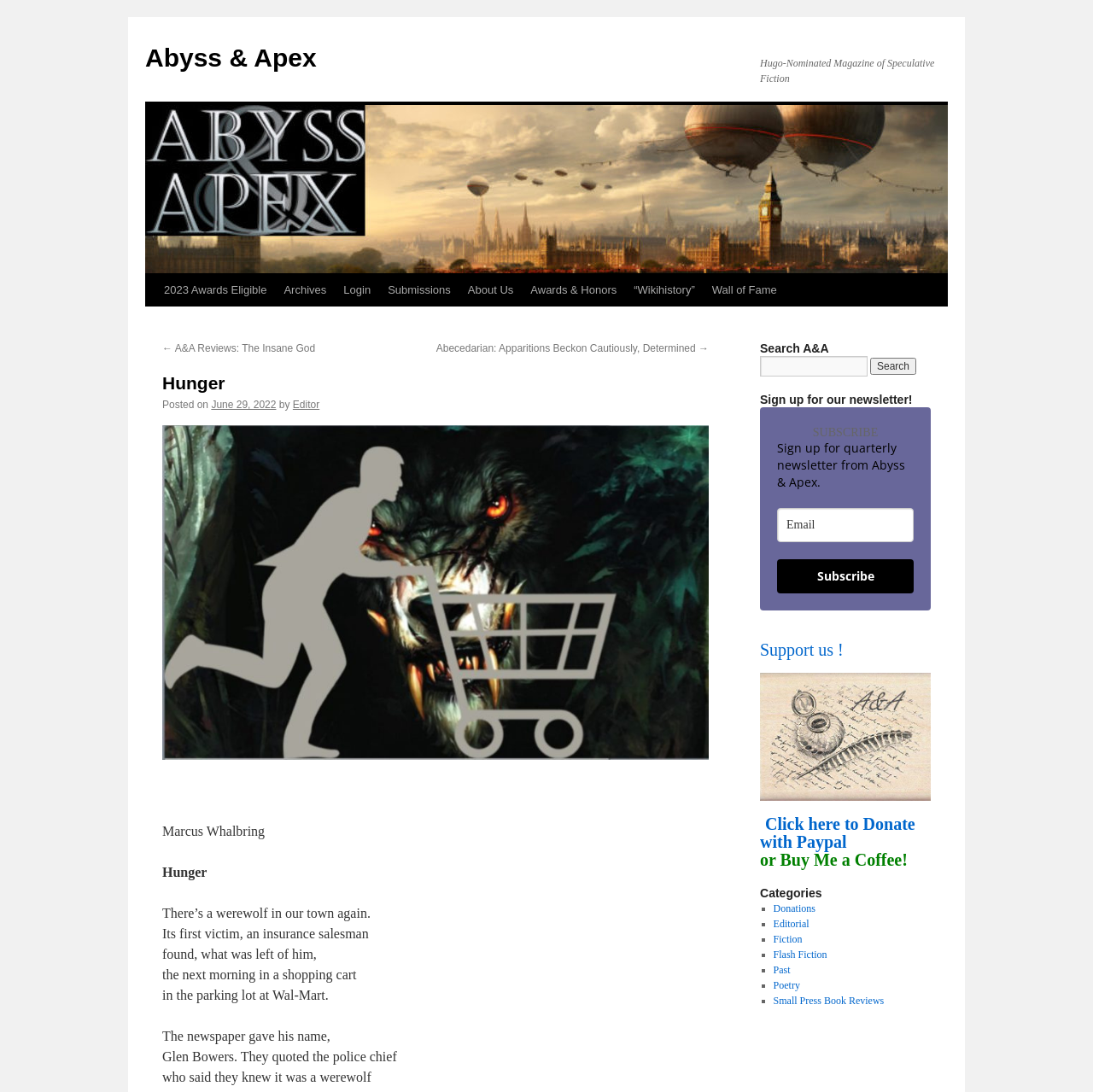Determine the bounding box coordinates for the area you should click to complete the following instruction: "Read the story 'Hunger'".

[0.148, 0.792, 0.189, 0.805]